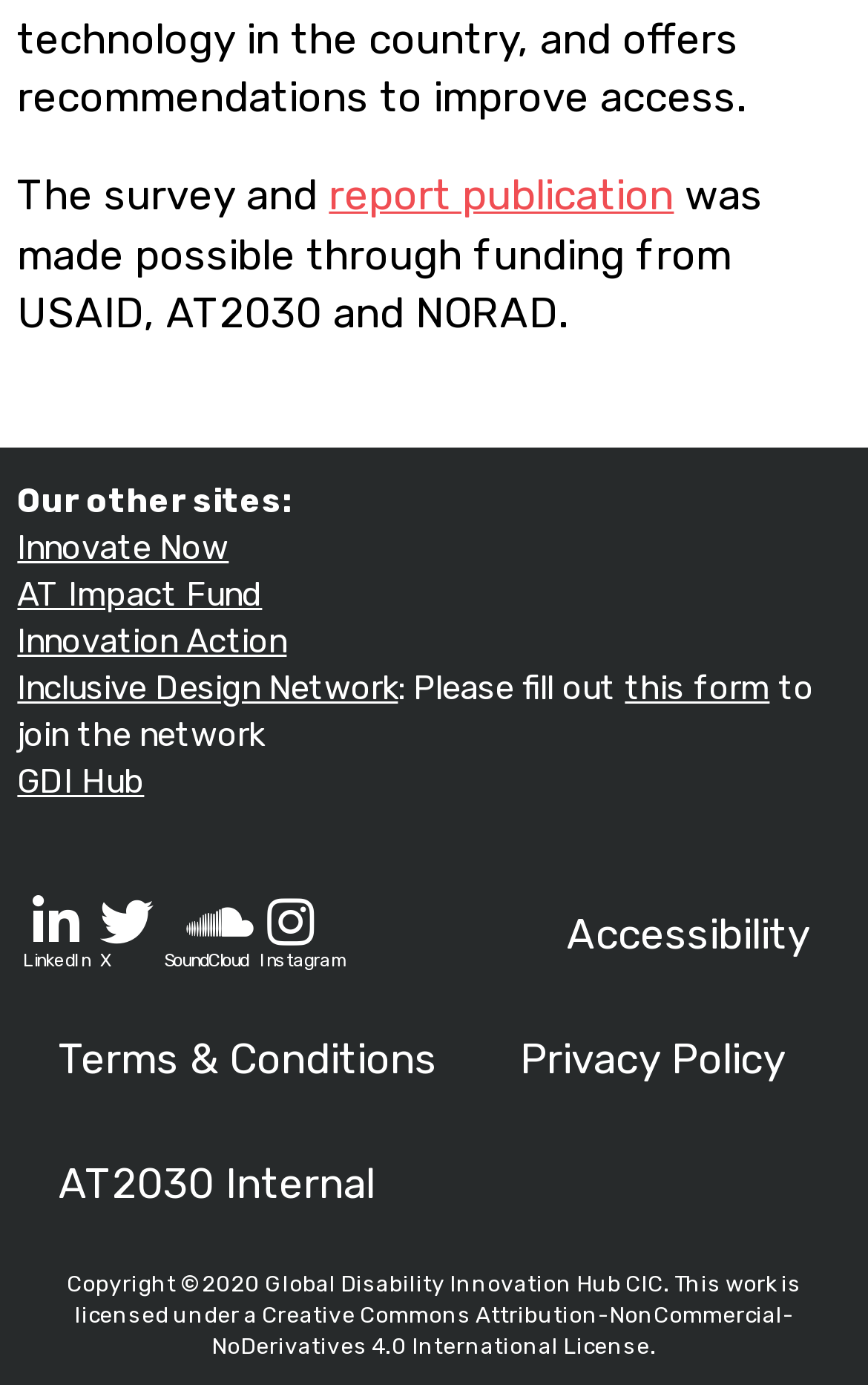Answer the question below in one word or phrase:
What social media platforms are linked in the footer?

LinkedIn, Instagram, SoundCloud